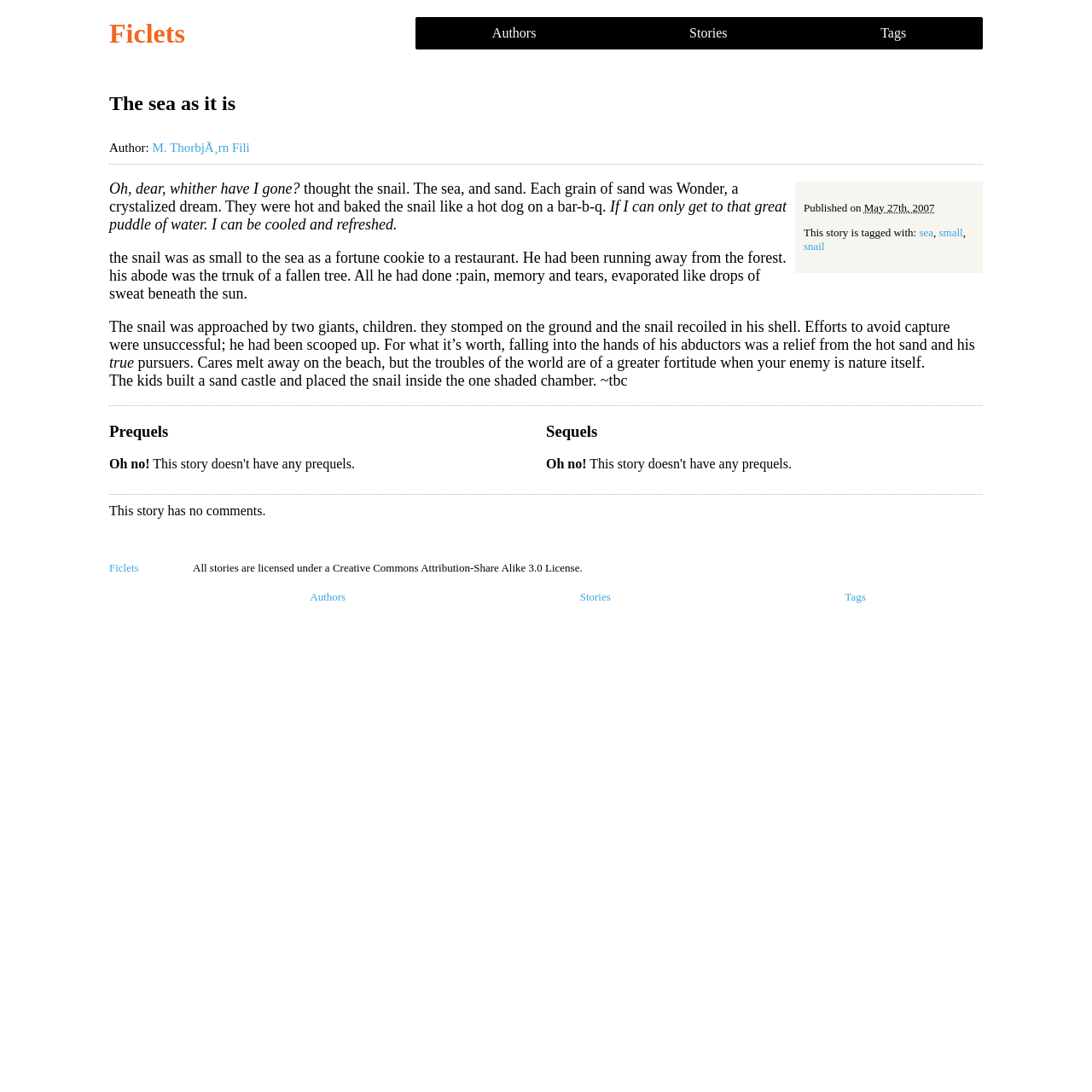Locate the bounding box coordinates of the element that needs to be clicked to carry out the instruction: "Go to Ficlets". The coordinates should be given as four float numbers ranging from 0 to 1, i.e., [left, top, right, bottom].

[0.1, 0.016, 0.365, 0.045]